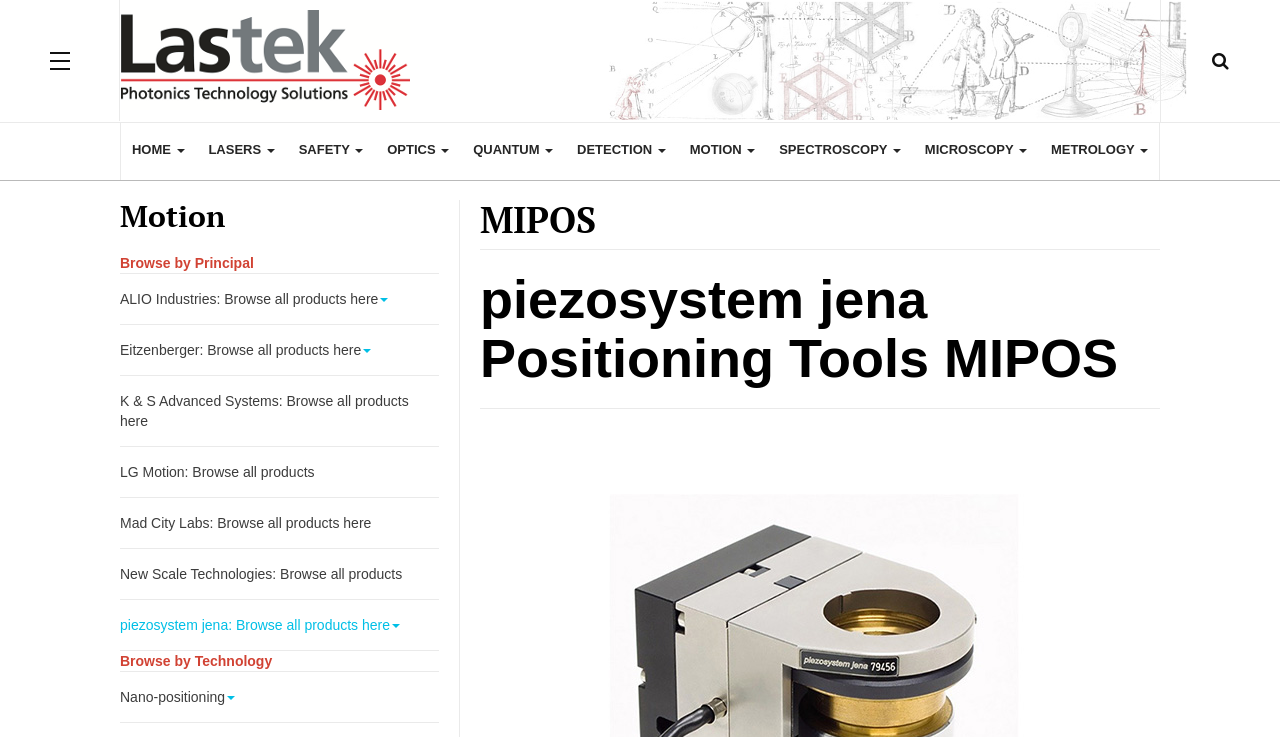Predict the bounding box coordinates of the area that should be clicked to accomplish the following instruction: "Click on the 'HOME' link". The bounding box coordinates should consist of four float numbers between 0 and 1, i.e., [left, top, right, bottom].

[0.103, 0.163, 0.144, 0.244]